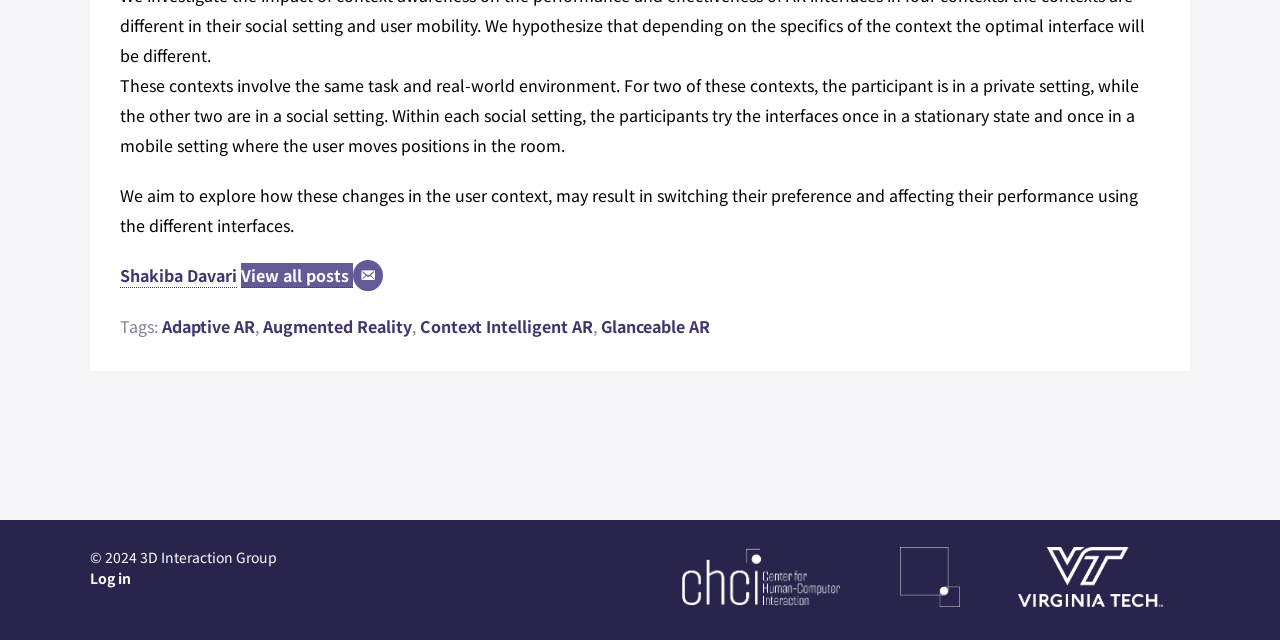Please find the bounding box for the UI component described as follows: "parent_node: SEARCH name="s"".

None